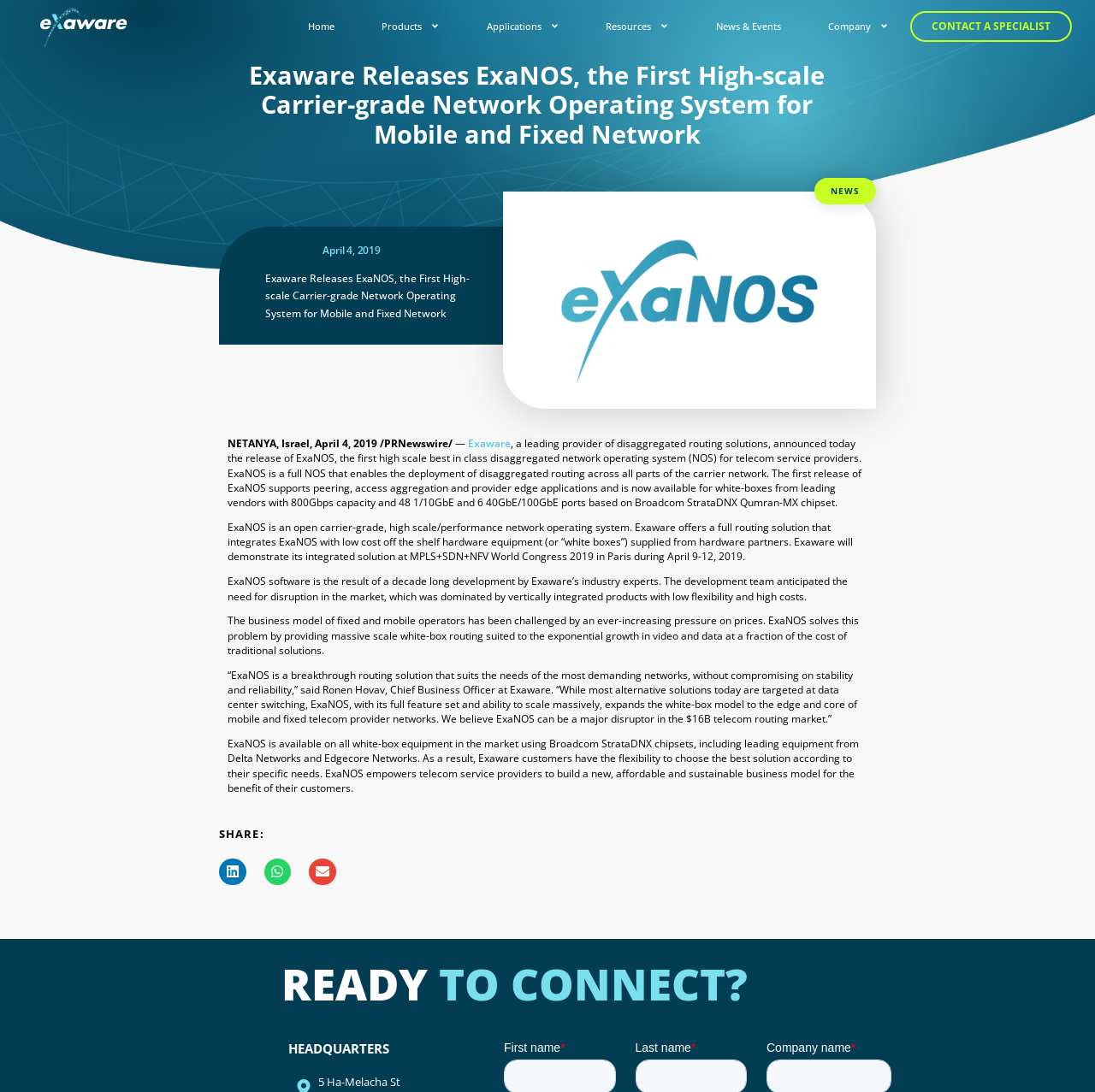Please provide a comprehensive response to the question below by analyzing the image: 
Where is the headquarters of Exaware located?

The answer can be found in the StaticText element with the text '5 Ha-Melacha St' which is located under the 'HEADQUARTERS' heading, indicating the address of Exaware's headquarters.